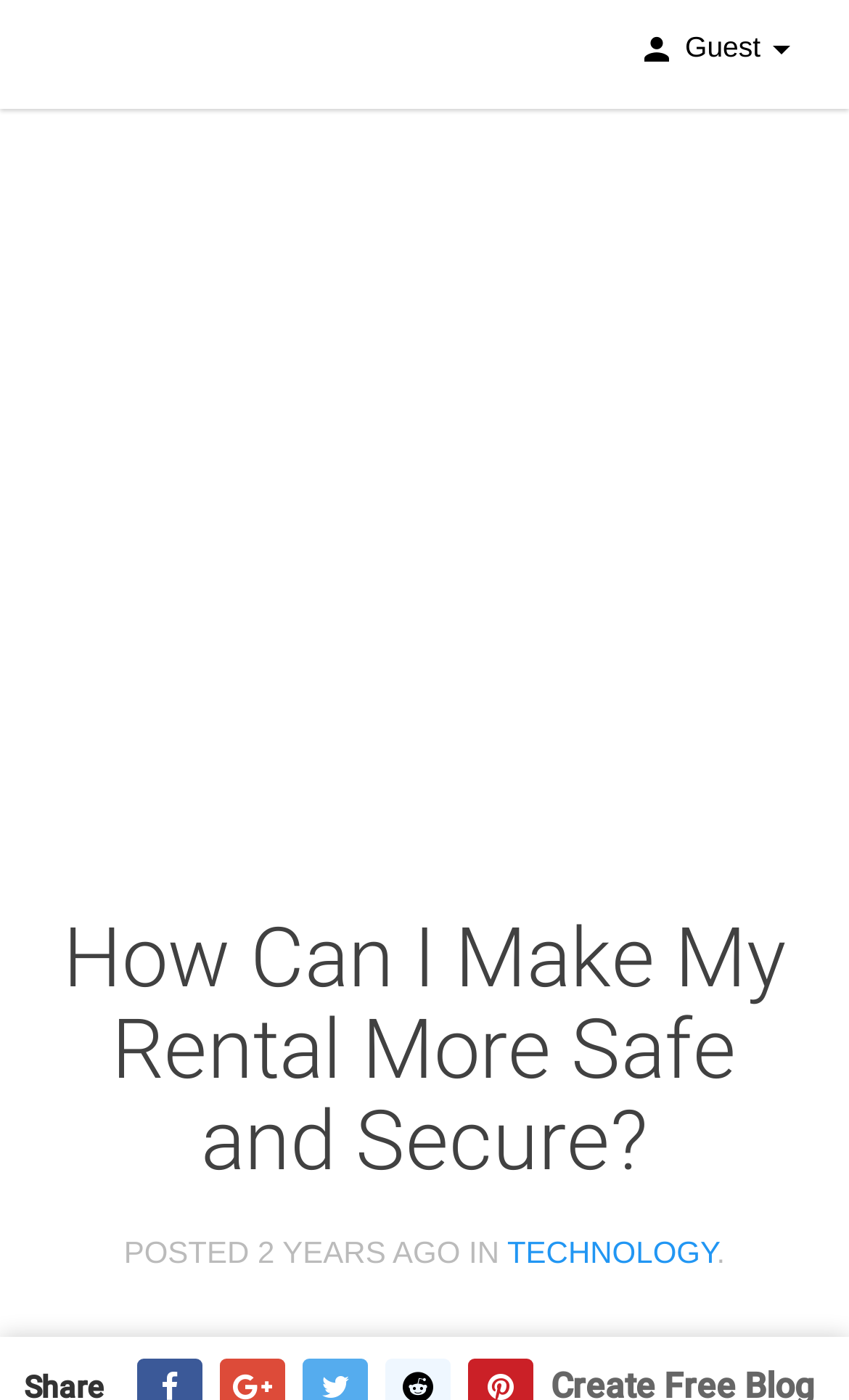Using the information in the image, give a detailed answer to the following question: What is the content of the iframe?

The iframe contains an advertisement, as indicated by its description 'Advertisement' and its position on the webpage.